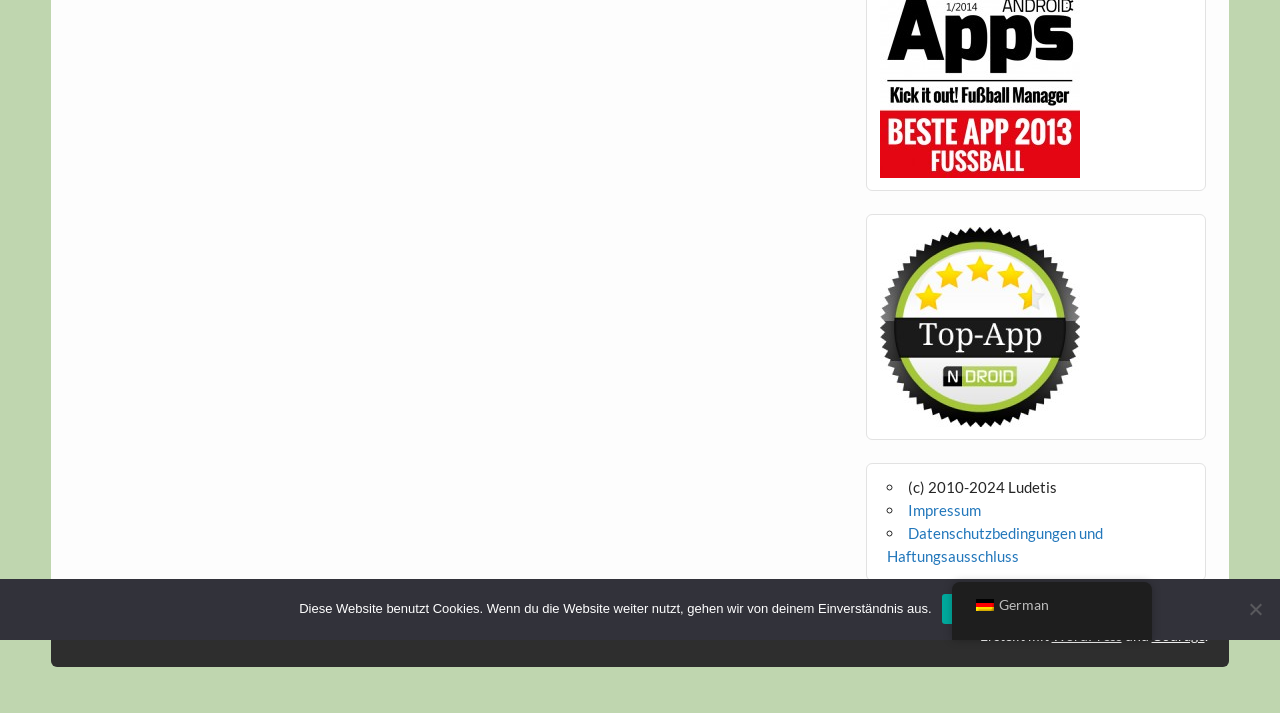Please locate the UI element described by "German German" and provide its bounding box coordinates.

[0.744, 0.816, 0.9, 0.898]